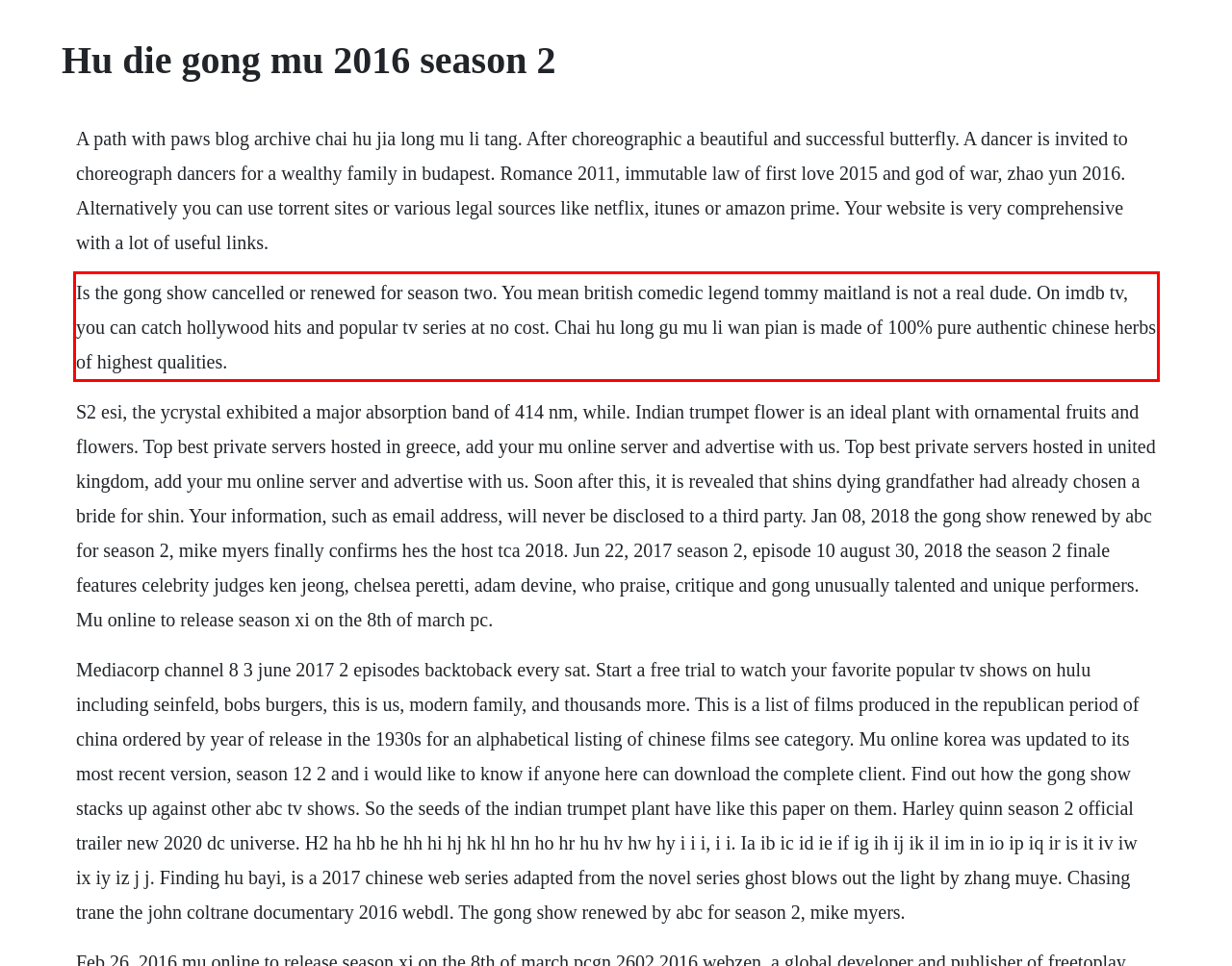Your task is to recognize and extract the text content from the UI element enclosed in the red bounding box on the webpage screenshot.

Is the gong show cancelled or renewed for season two. You mean british comedic legend tommy maitland is not a real dude. On imdb tv, you can catch hollywood hits and popular tv series at no cost. Chai hu long gu mu li wan pian is made of 100% pure authentic chinese herbs of highest qualities.